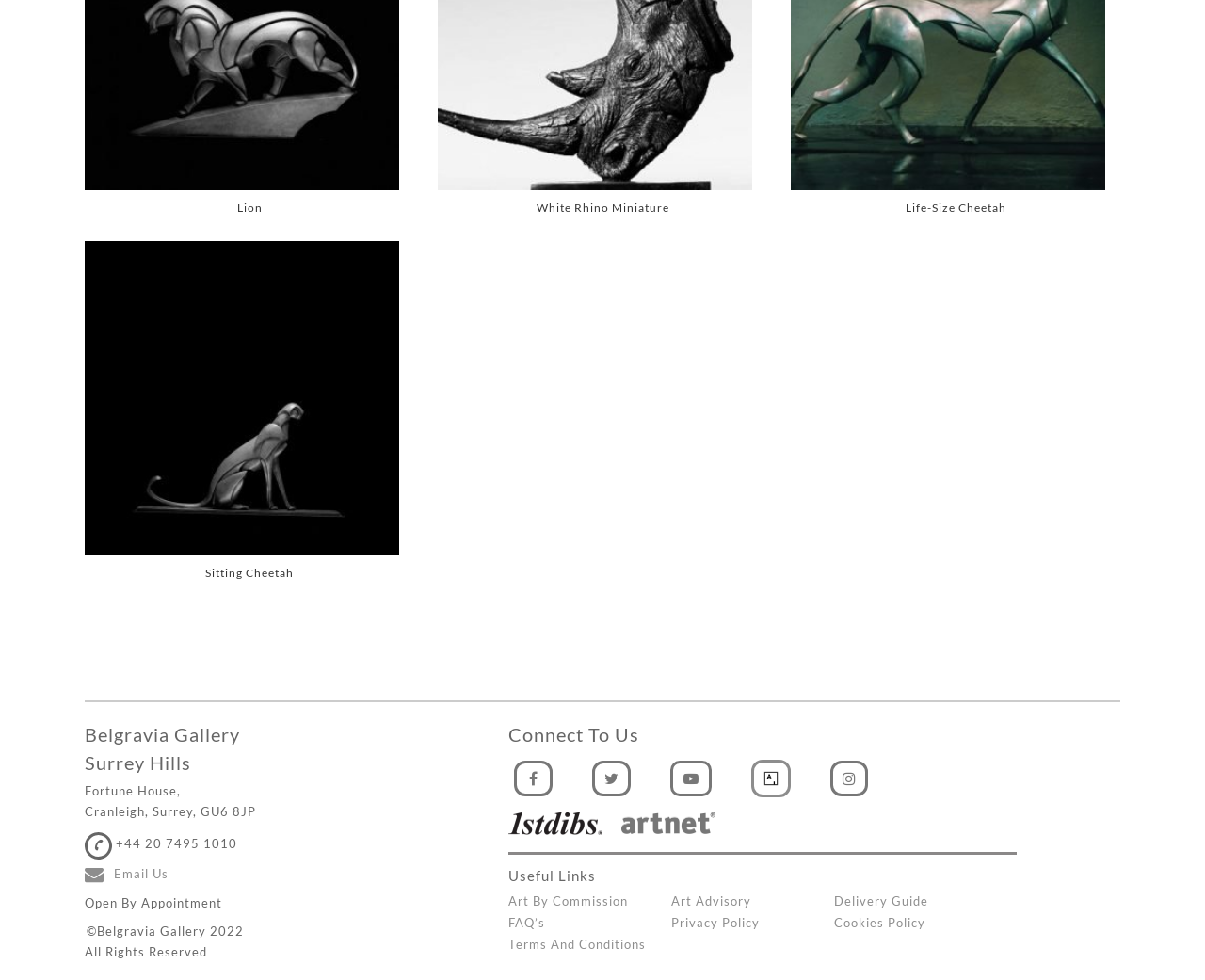Specify the bounding box coordinates of the element's region that should be clicked to achieve the following instruction: "Leave a comment". The bounding box coordinates consist of four float numbers between 0 and 1, in the format [left, top, right, bottom].

None